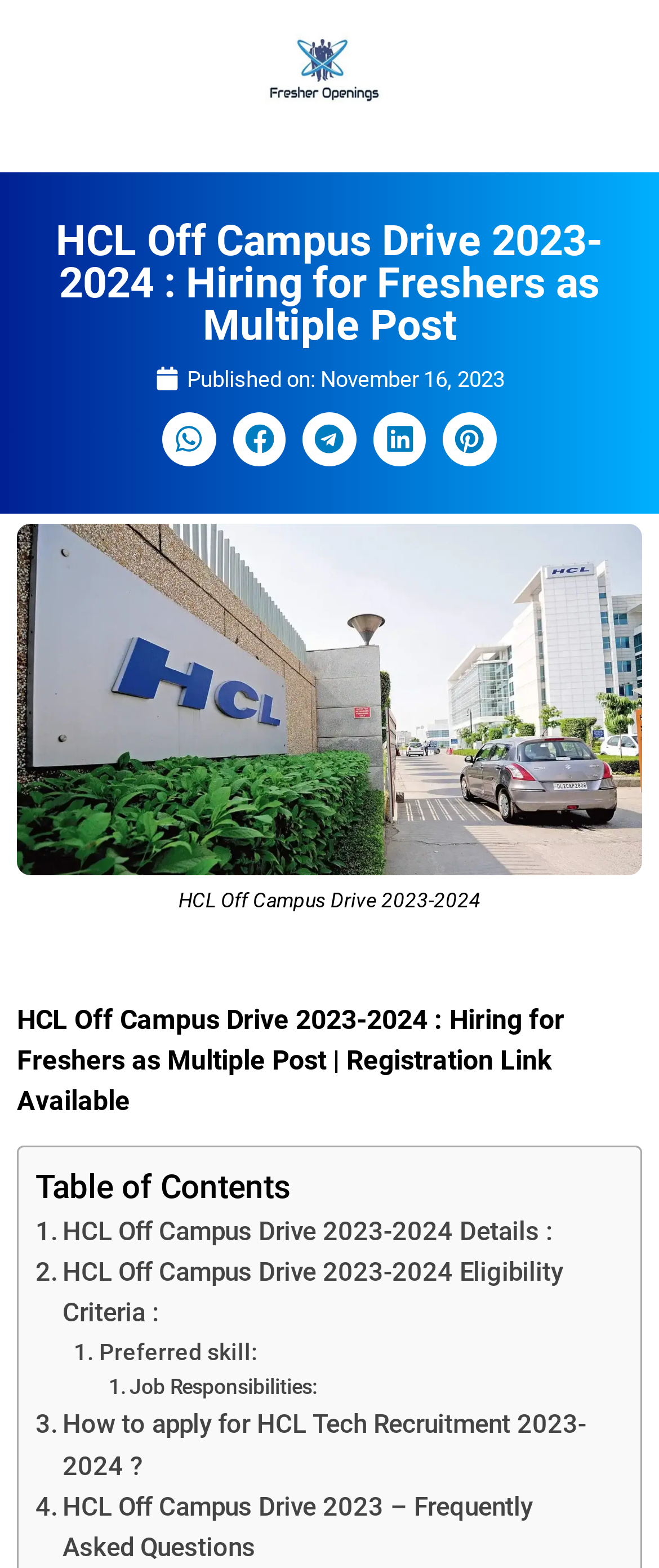Find and specify the bounding box coordinates that correspond to the clickable region for the instruction: "Read the article published on November 16, 2023".

[0.235, 0.231, 0.765, 0.252]